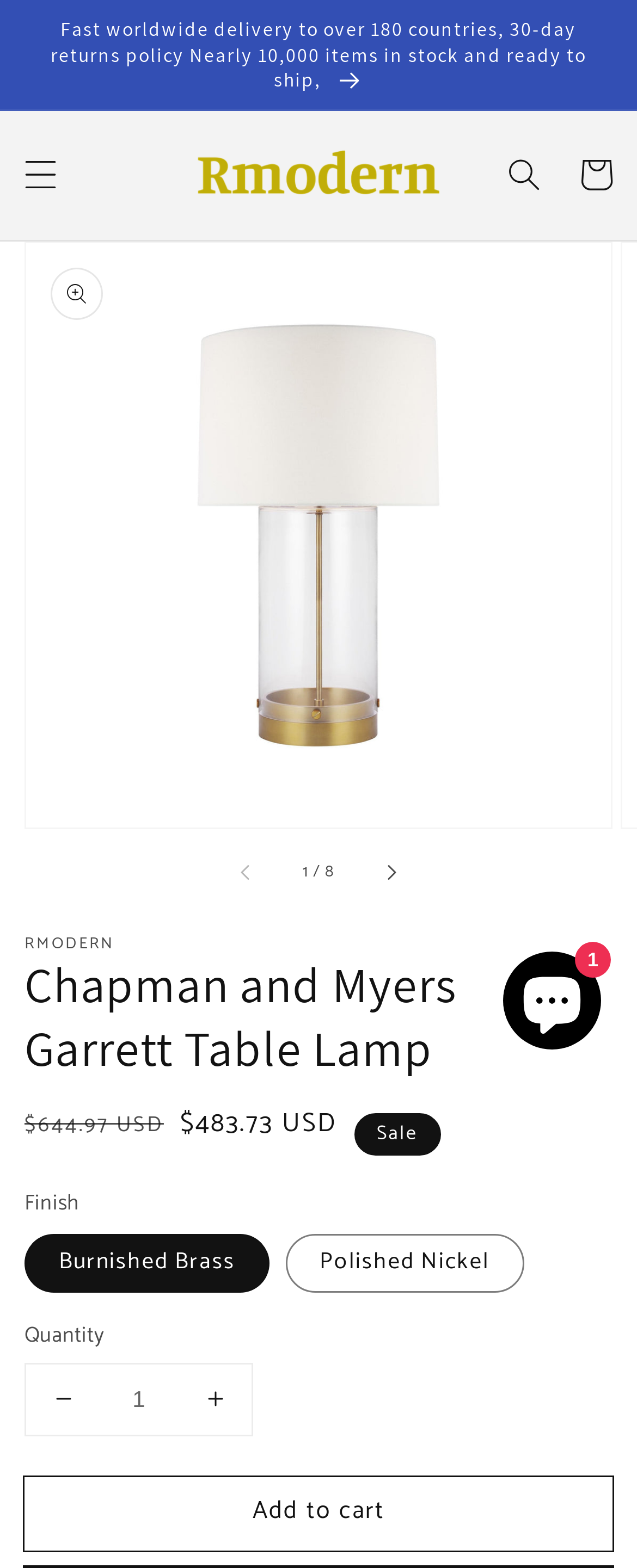Please locate the bounding box coordinates of the region I need to click to follow this instruction: "View product images in gallery view".

[0.041, 0.155, 0.959, 0.527]